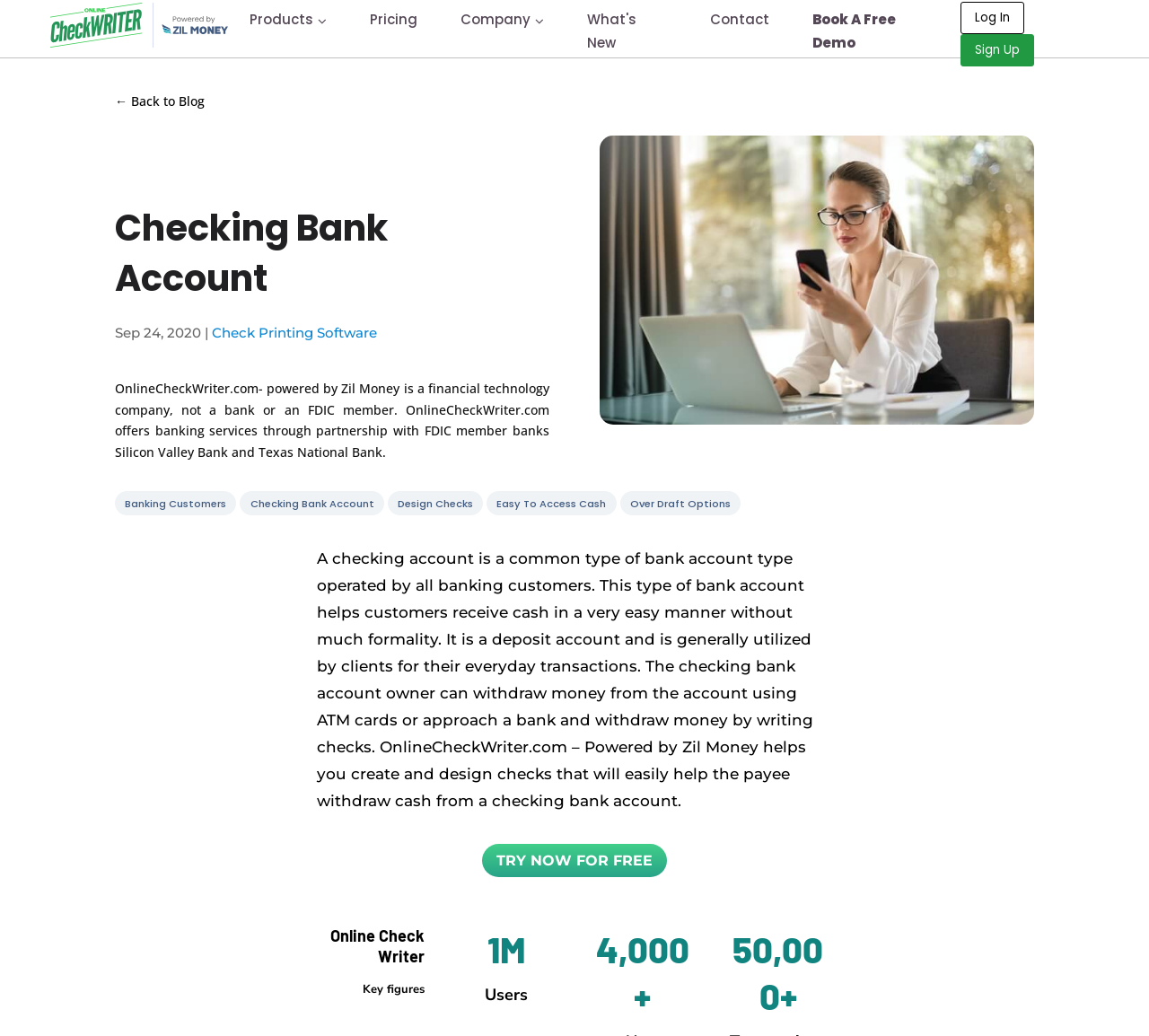What is the name of the company that offers banking services?
Using the details from the image, give an elaborate explanation to answer the question.

The webpage mentions that OnlineCheckWriter.com, powered by Zil Money, is a financial technology company that offers banking services through partnership with FDIC member banks Silicon Valley Bank and Texas National Bank.